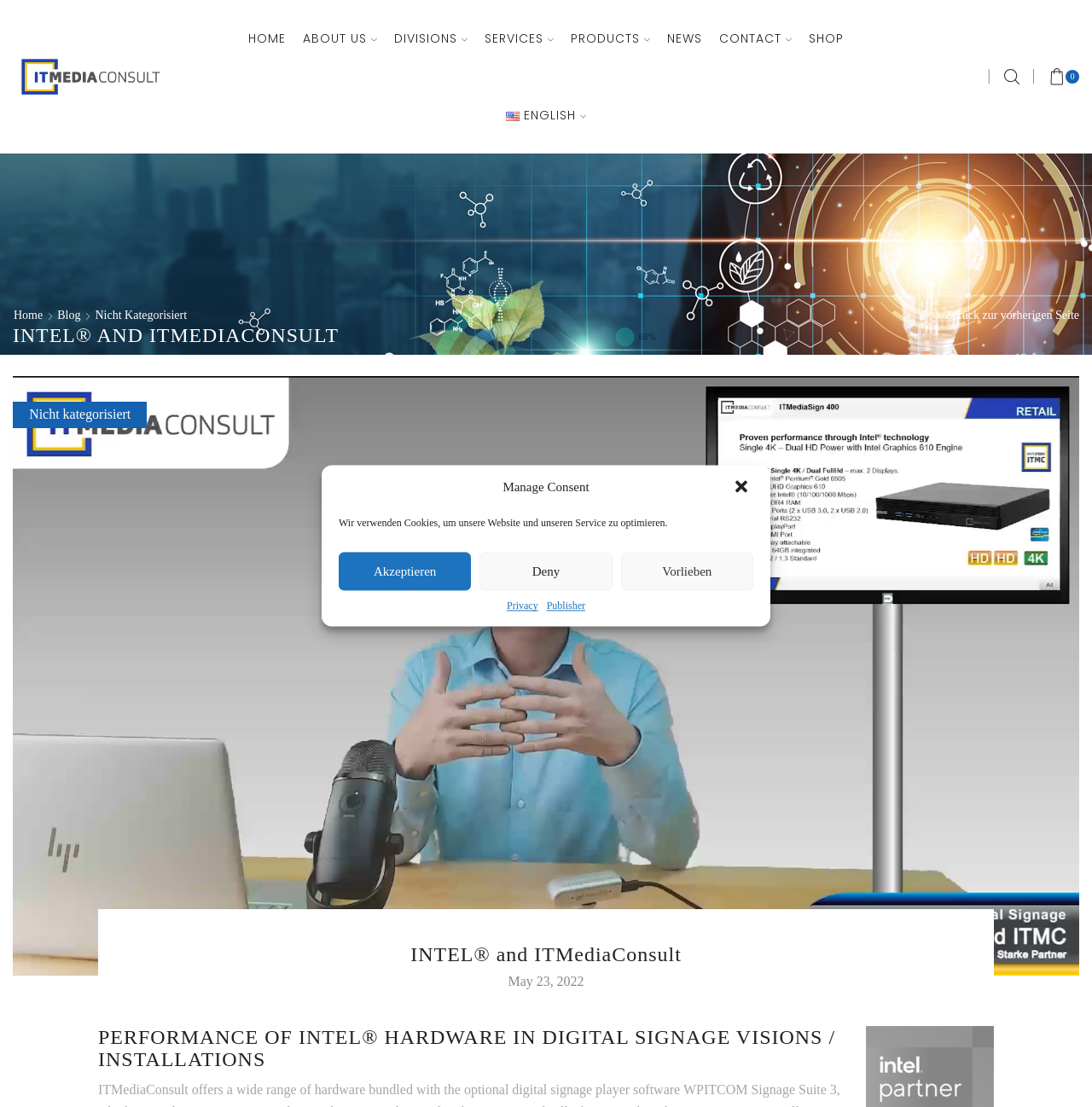Please determine the bounding box coordinates of the clickable area required to carry out the following instruction: "Click the ITMediaConsult AG link". The coordinates must be four float numbers between 0 and 1, represented as [left, top, right, bottom].

[0.012, 0.063, 0.155, 0.074]